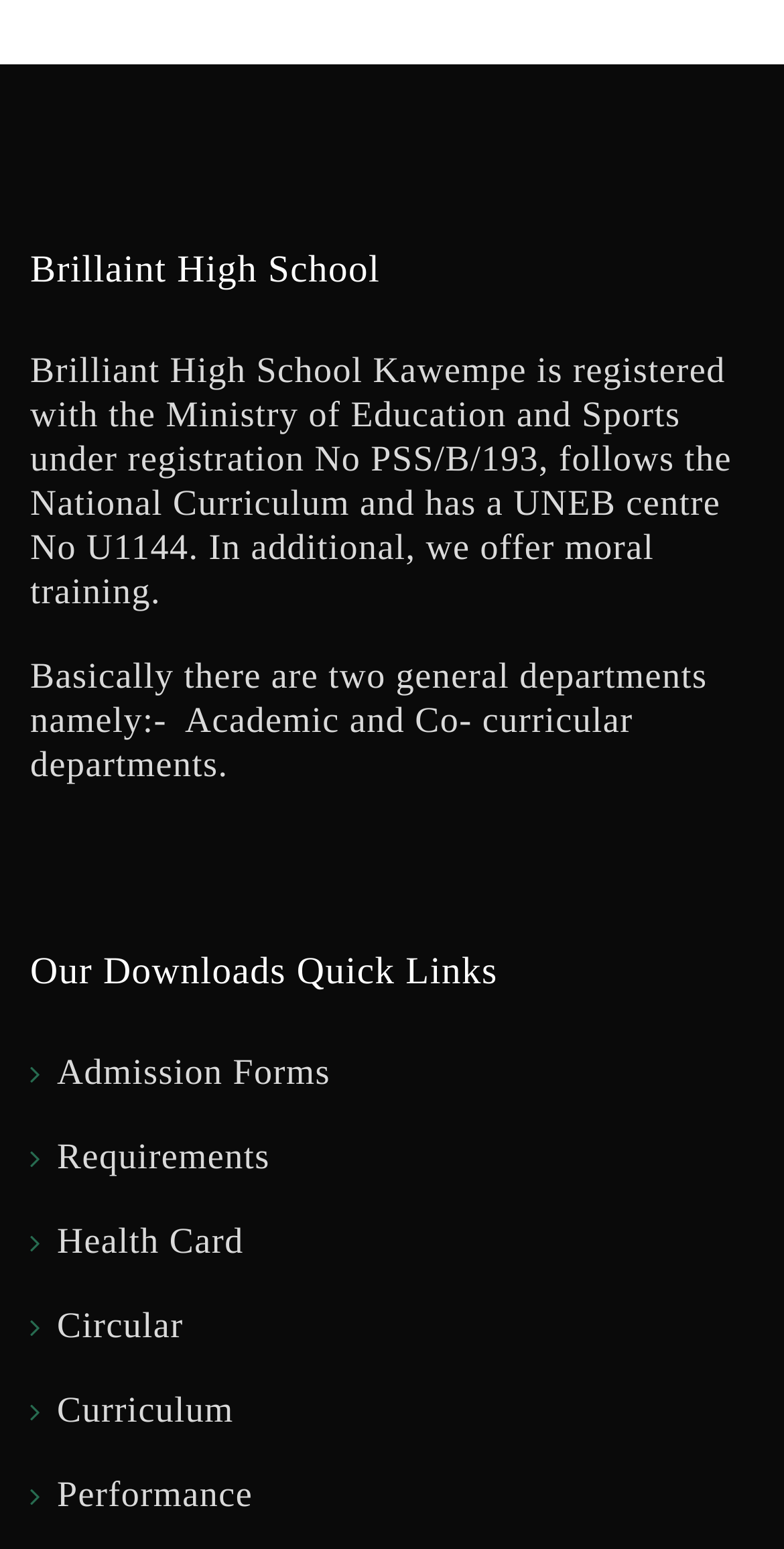What are the two general departments of the school? Based on the image, give a response in one word or a short phrase.

Academic and Co-curricular